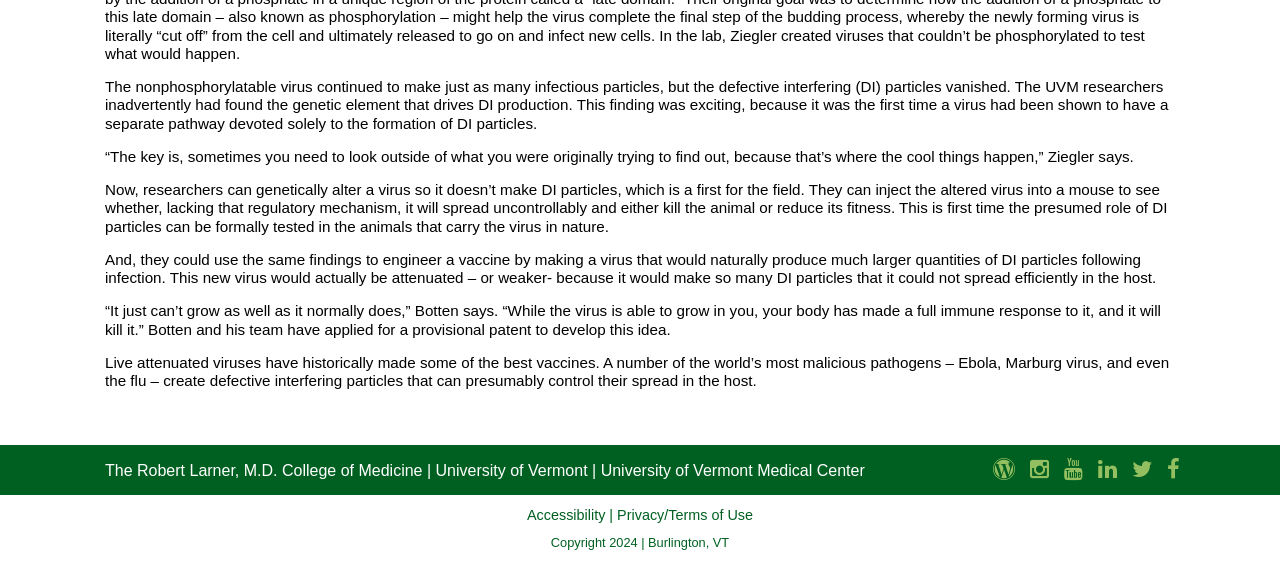Look at the image and write a detailed answer to the question: 
What is the main topic of the article?

Based on the text content of the webpage, it appears that the main topic of the article is about virus research, specifically about the discovery of a genetic element that drives the production of defective interfering particles.